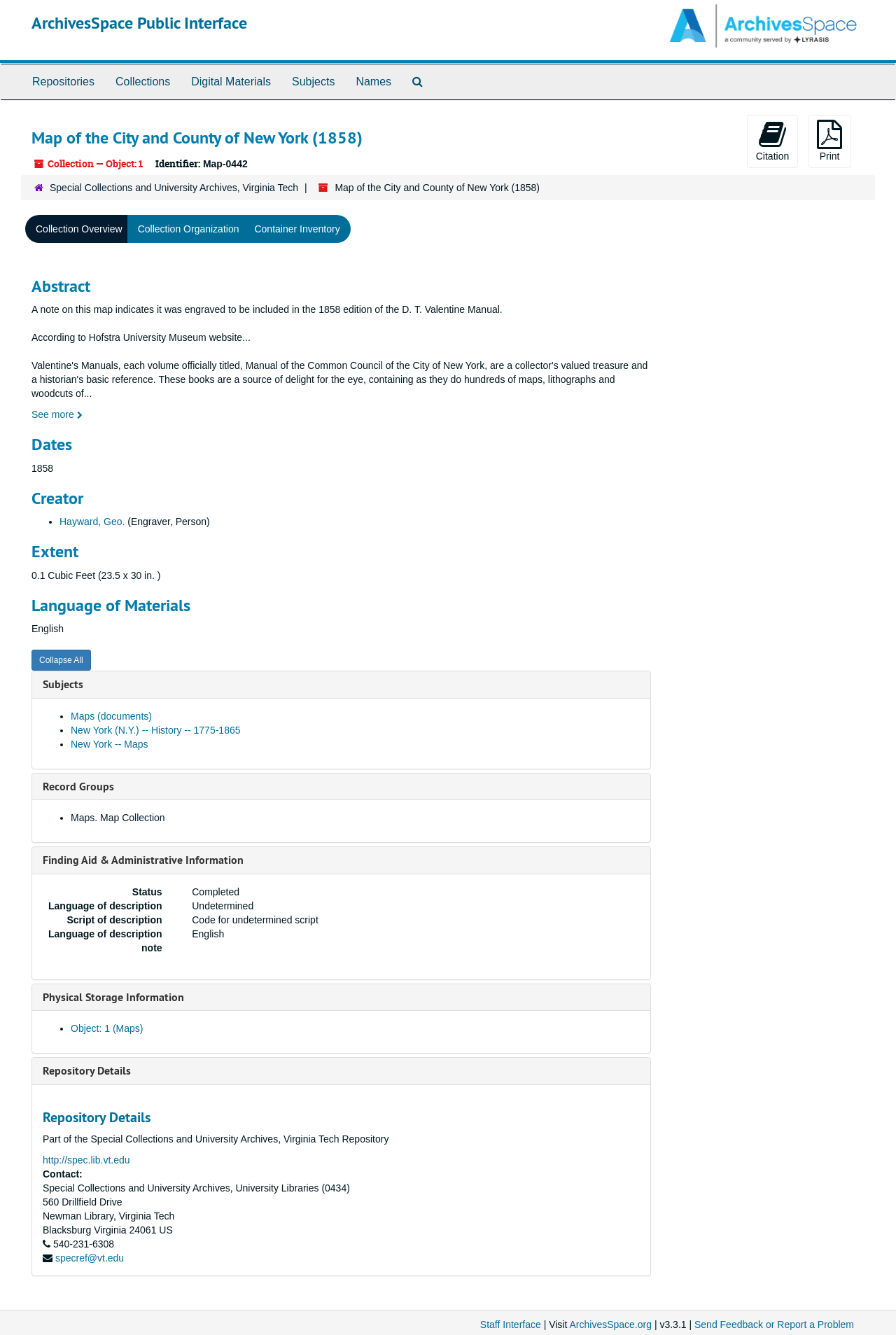Refer to the image and provide a thorough answer to this question:
Who is the engraver of the map?

I found the engraver's name by looking at the 'Creator' section of the webpage, where it lists 'Geo. Hayward' as the engraver of the map.